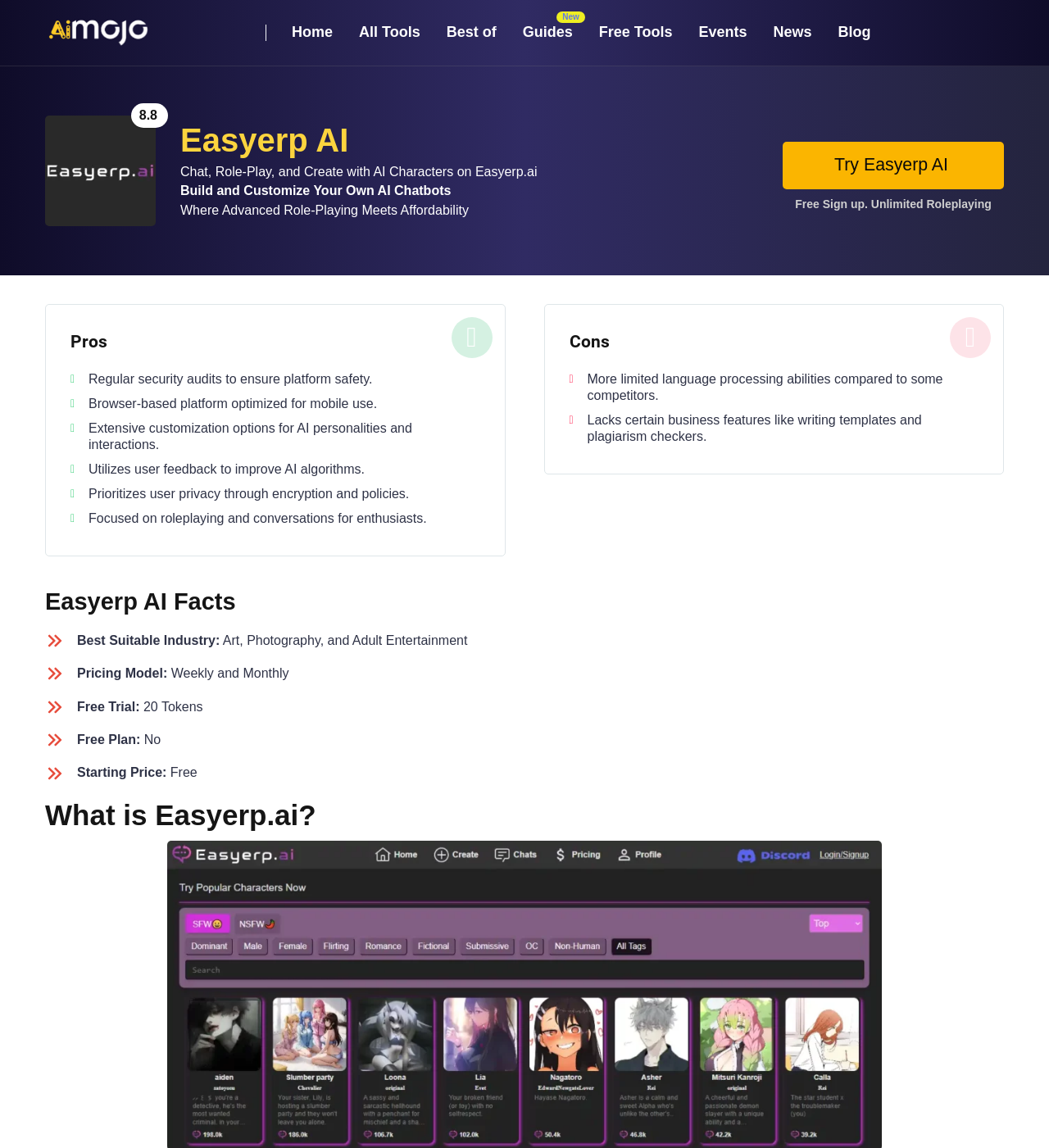What is the rating of Easyerp AI?
Examine the image and provide an in-depth answer to the question.

The rating of Easyerp AI is mentioned on the webpage as 8.8, which is displayed as a static text element with the text '8.8' and bounding box coordinates [0.133, 0.094, 0.15, 0.106].